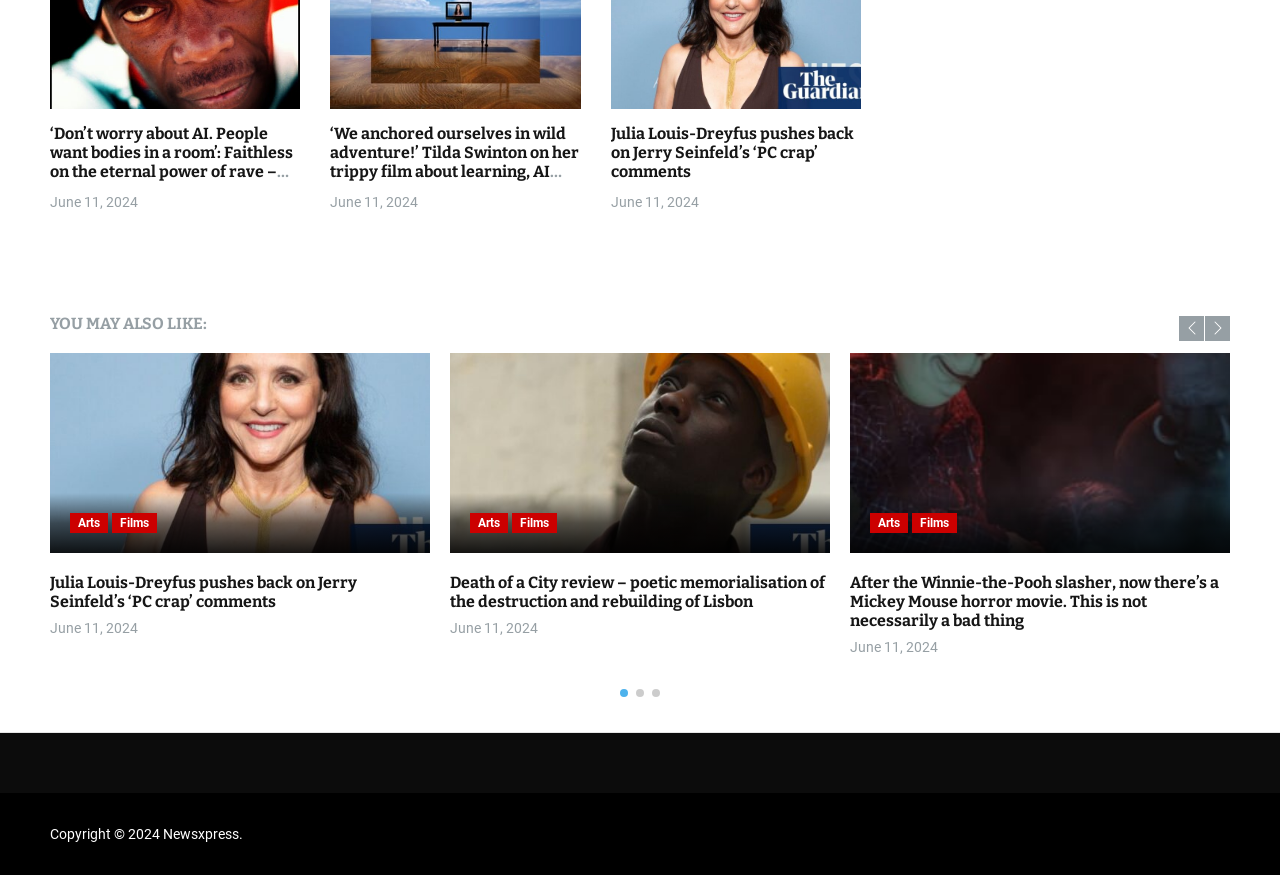How many articles are displayed on the current page?
Look at the screenshot and provide an in-depth answer.

The number of articles can be determined by counting the group elements with IDs 201, 202, and 203, each containing an article. These groups are arranged horizontally and are part of the swiper-wrapper.